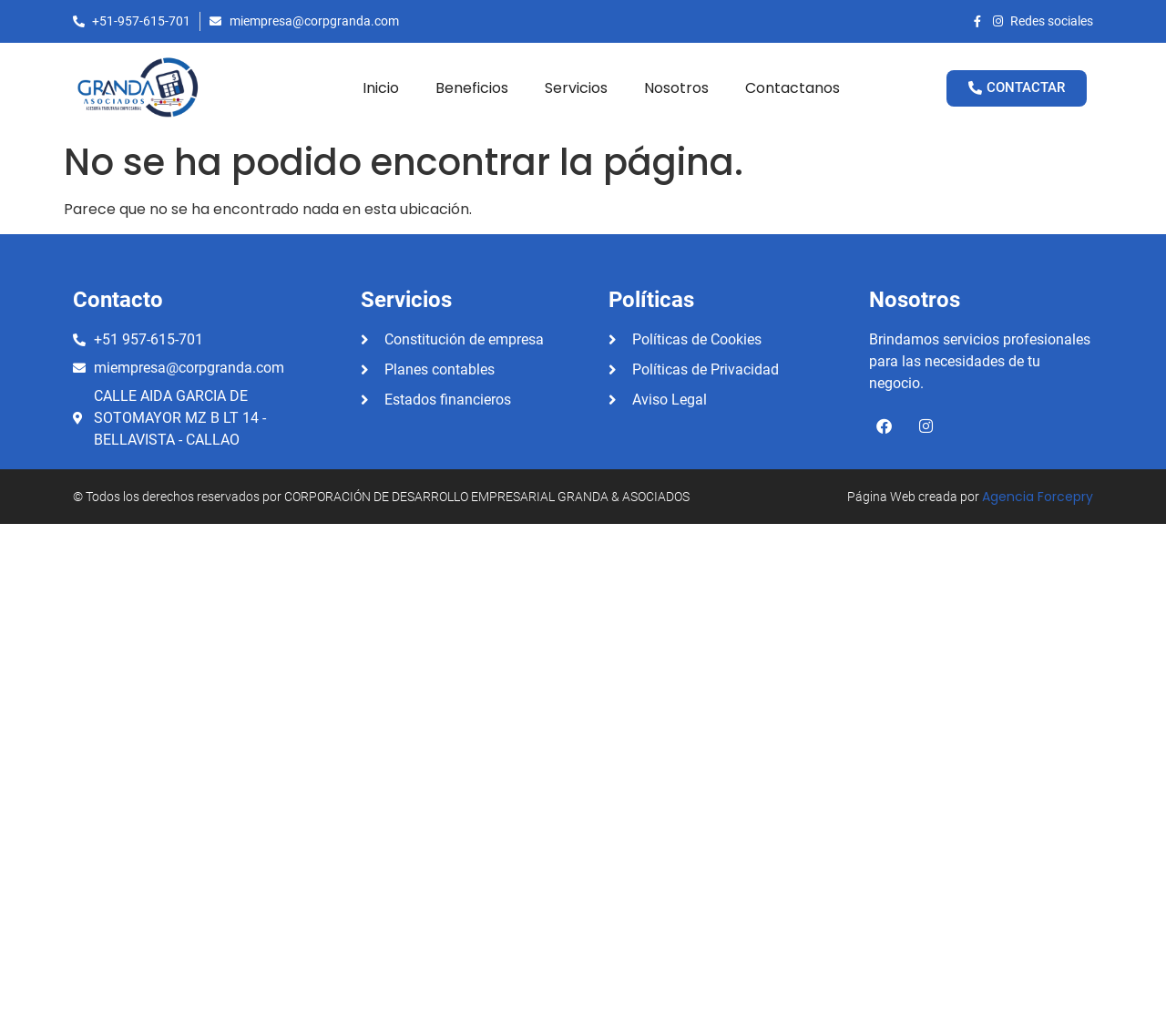Specify the bounding box coordinates of the area that needs to be clicked to achieve the following instruction: "Type your email".

None